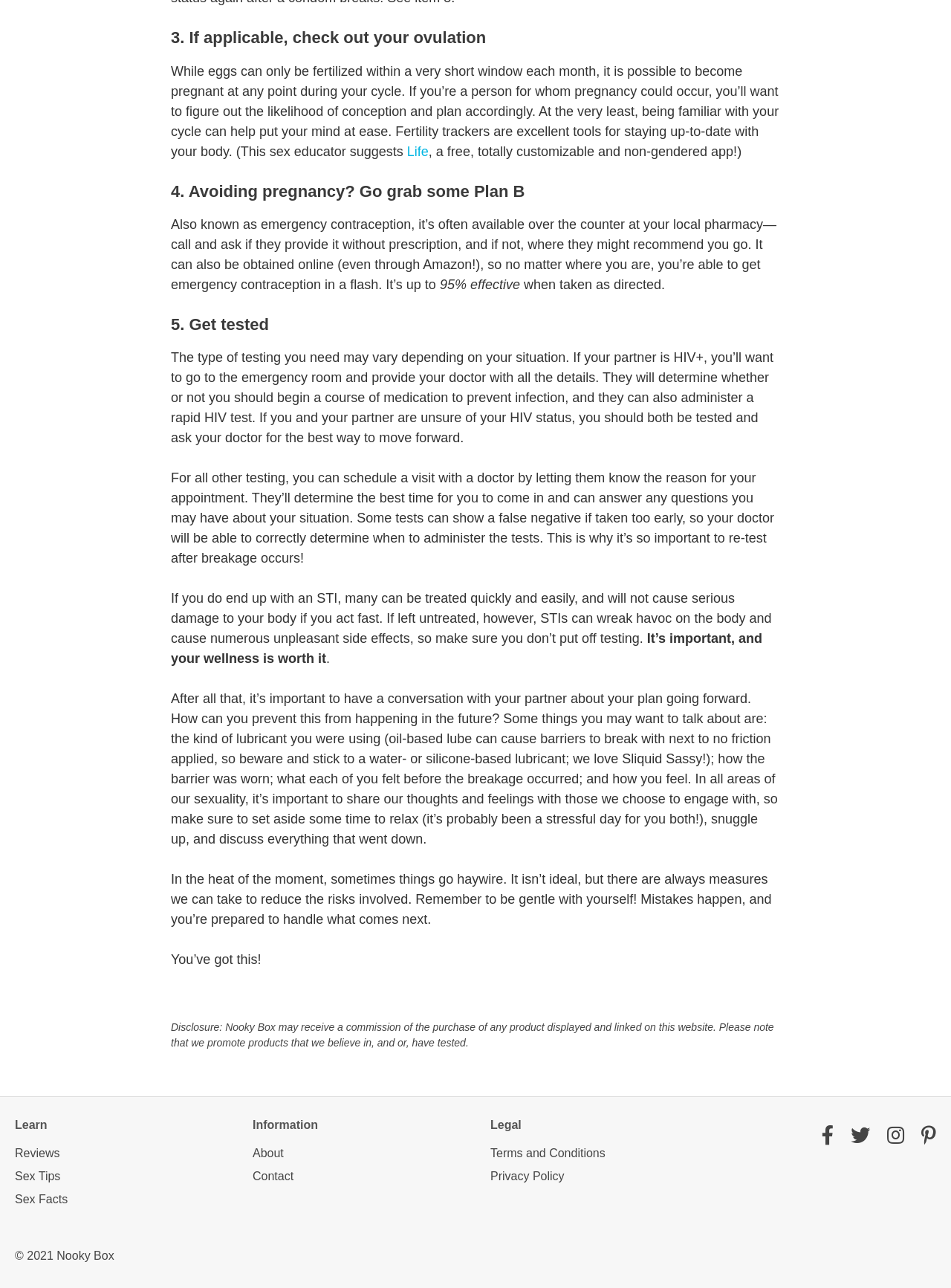Answer the following query with a single word or phrase:
What is the purpose of fertility trackers?

Staying up-to-date with body